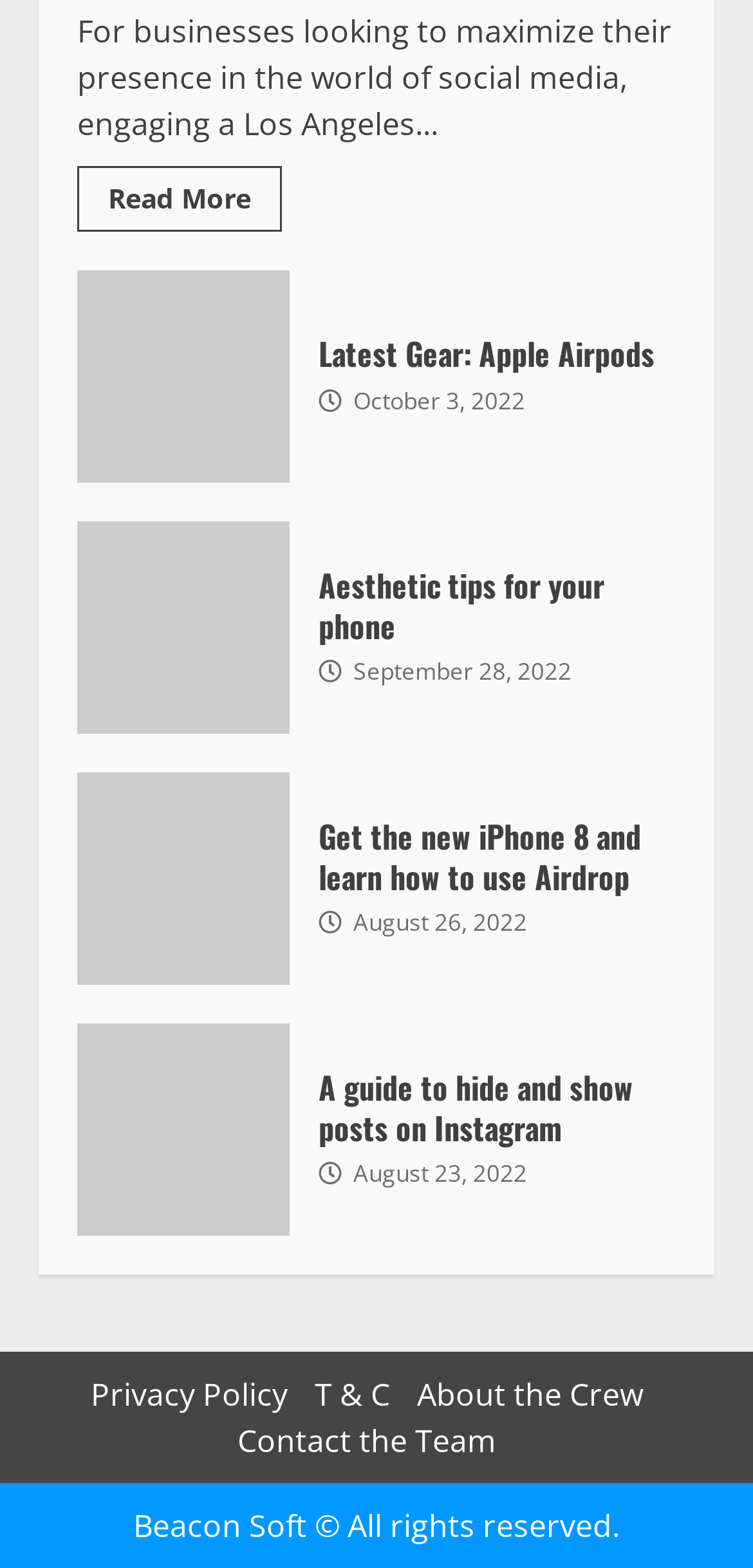How many links are there in the webpage?
From the image, respond using a single word or phrase.

9